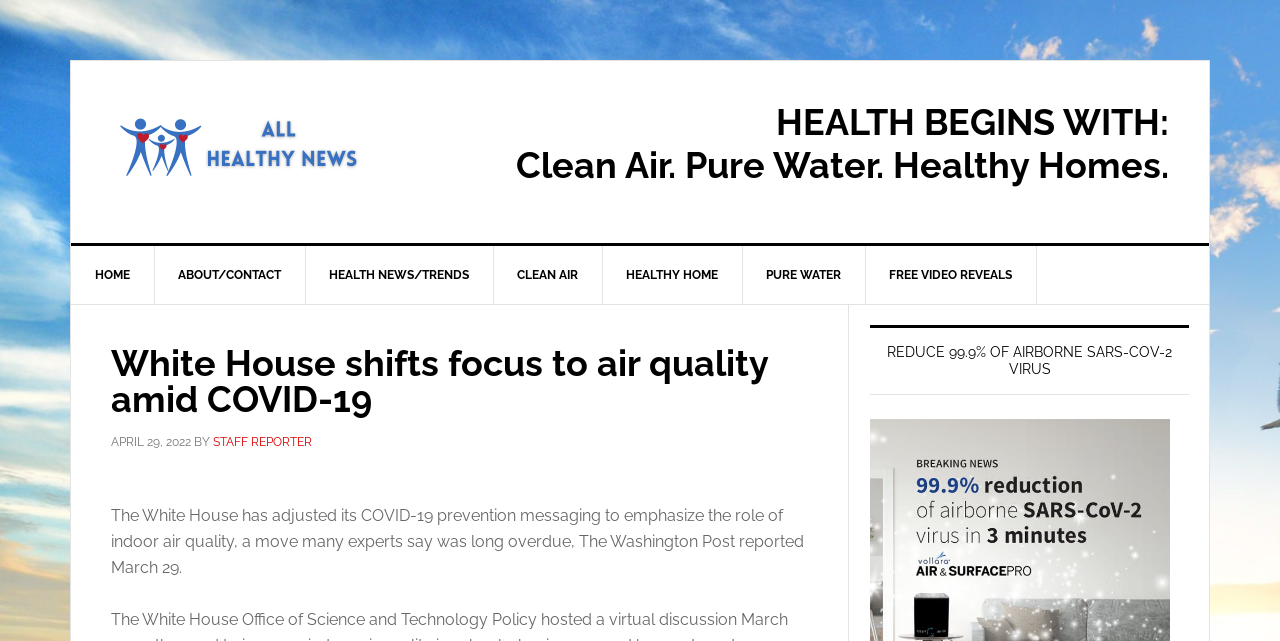Give a one-word or short phrase answer to this question: 
What is the main topic of this webpage?

Air quality and COVID-19